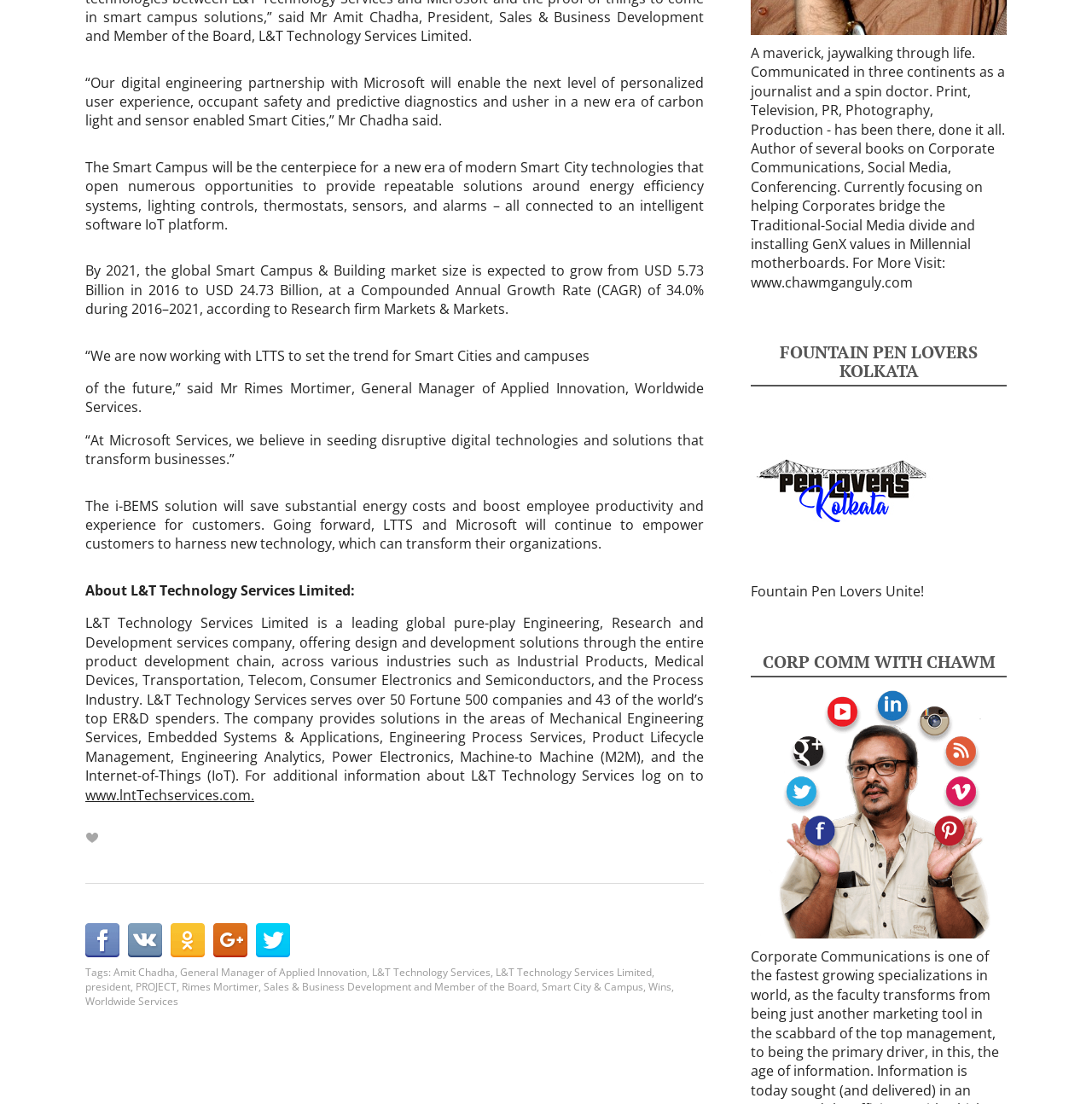What is the expected growth rate of the global Smart Campus & Building market?
From the details in the image, answer the question comprehensively.

According to the text, 'By 2021, the global Smart Campus & Building market size is expected to grow from USD 5.73 Billion in 2016 to USD 24.73 Billion, at a Compounded Annual Growth Rate (CAGR) of 34.0% during 2016–2021, according to Research firm Markets & Markets.'